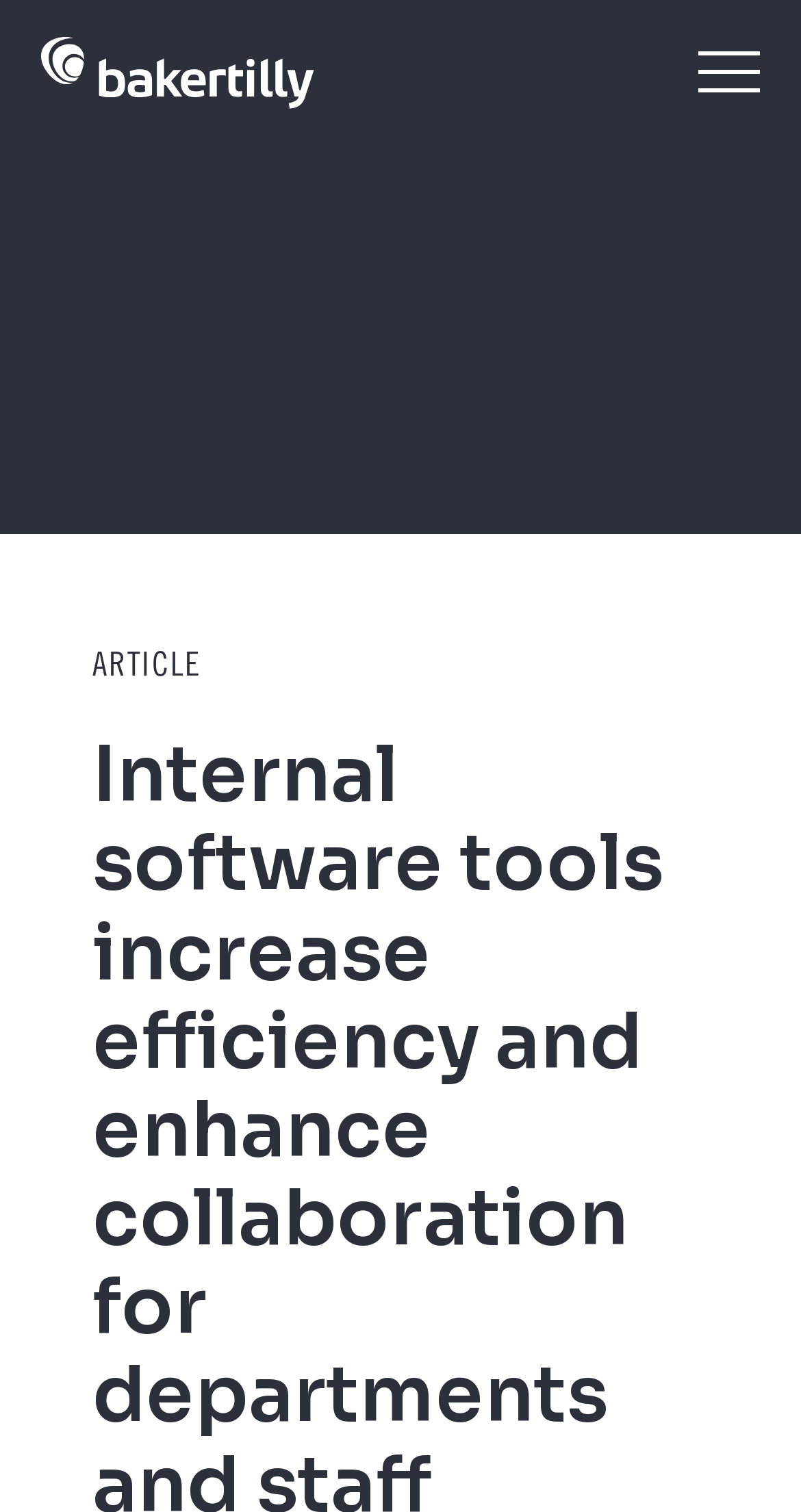Provide a brief response using a word or short phrase to this question:
What is the purpose of the search input field?

To search